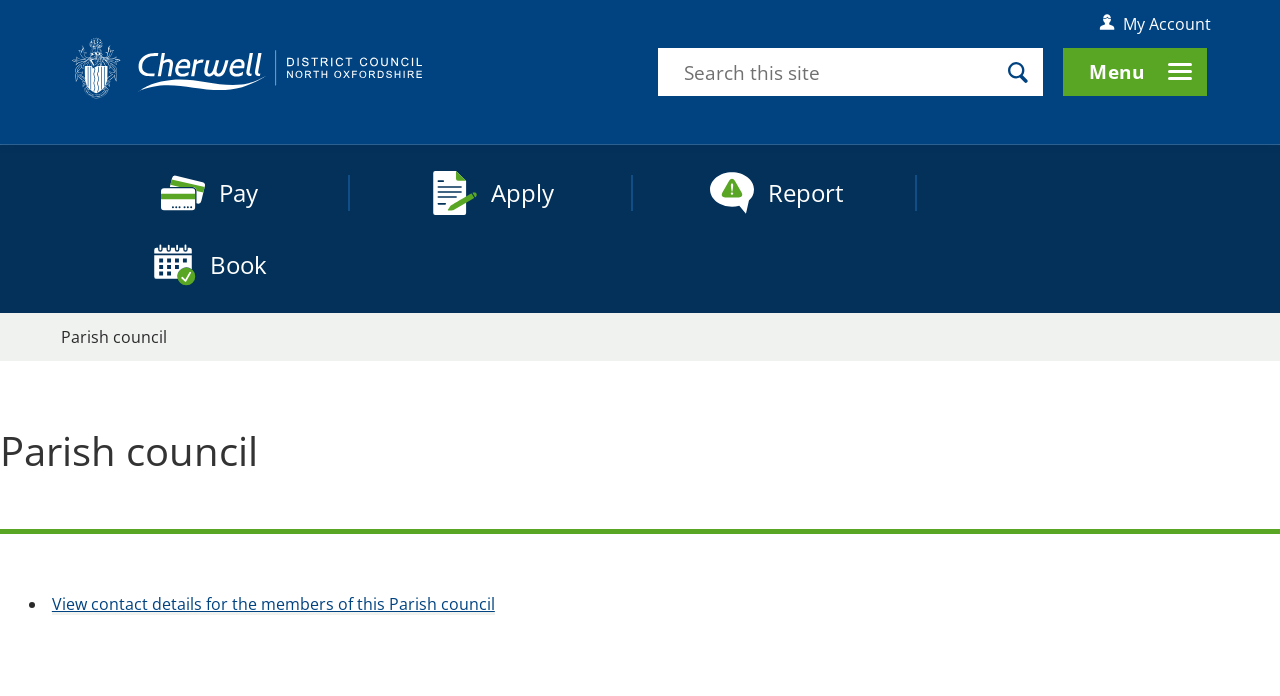What information is available about the parish council members?
Using the image, provide a detailed and thorough answer to the question.

There is a link available on the webpage that allows users to 'View contact details for the members of this Parish council', indicating that the website provides contact information for the members of the parish council.